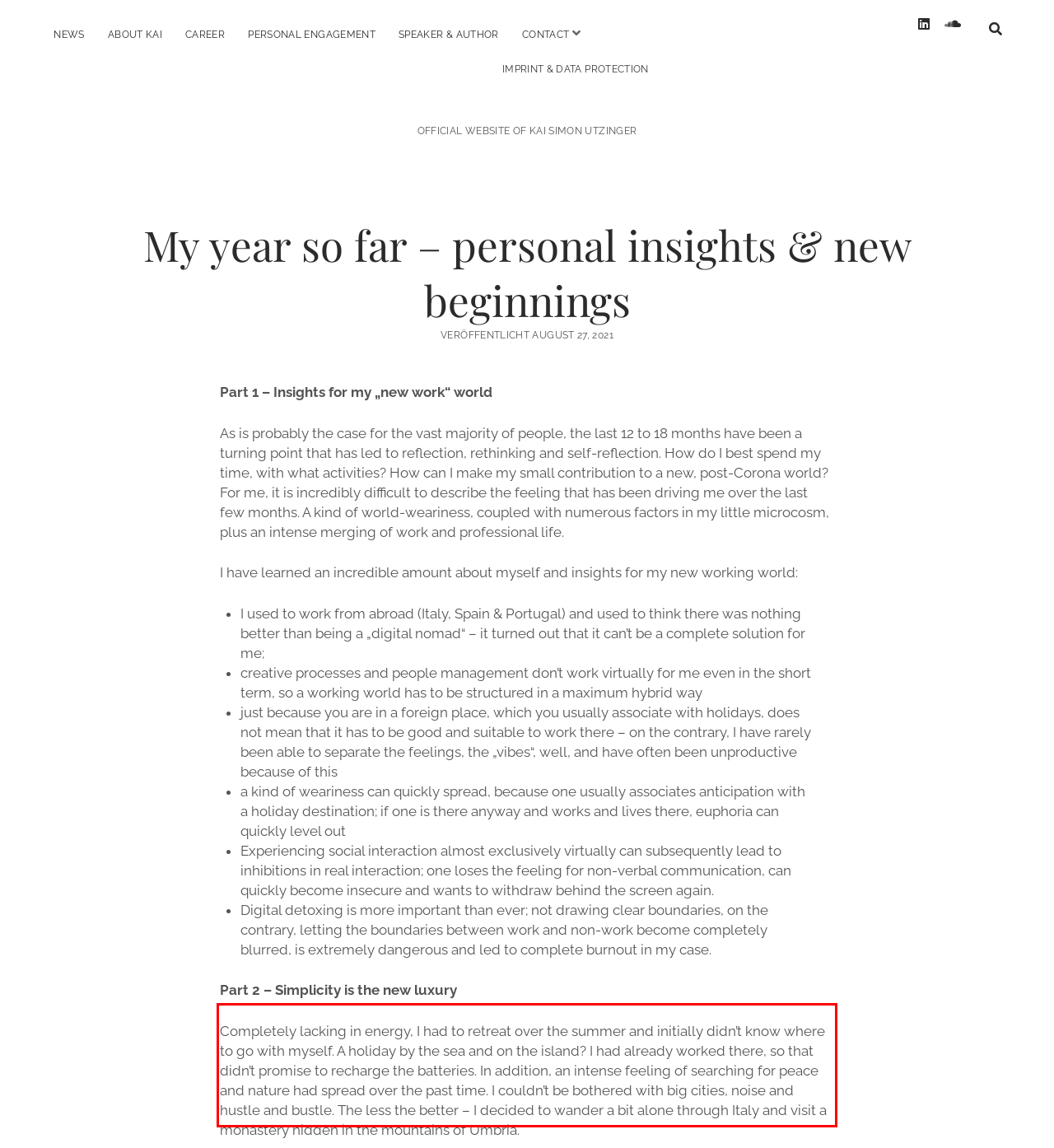Please look at the webpage screenshot and extract the text enclosed by the red bounding box.

Completely lacking in energy, I had to retreat over the summer and initially didn’t know where to go with myself. A holiday by the sea and on the island? I had already worked there, so that didn’t promise to recharge the batteries. In addition, an intense feeling of searching for peace and nature had spread over the past time. I couldn’t be bothered with big cities, noise and hustle and bustle. The less the better – I decided to wander a bit alone through Italy and visit a monastery hidden in the mountains of Umbria.